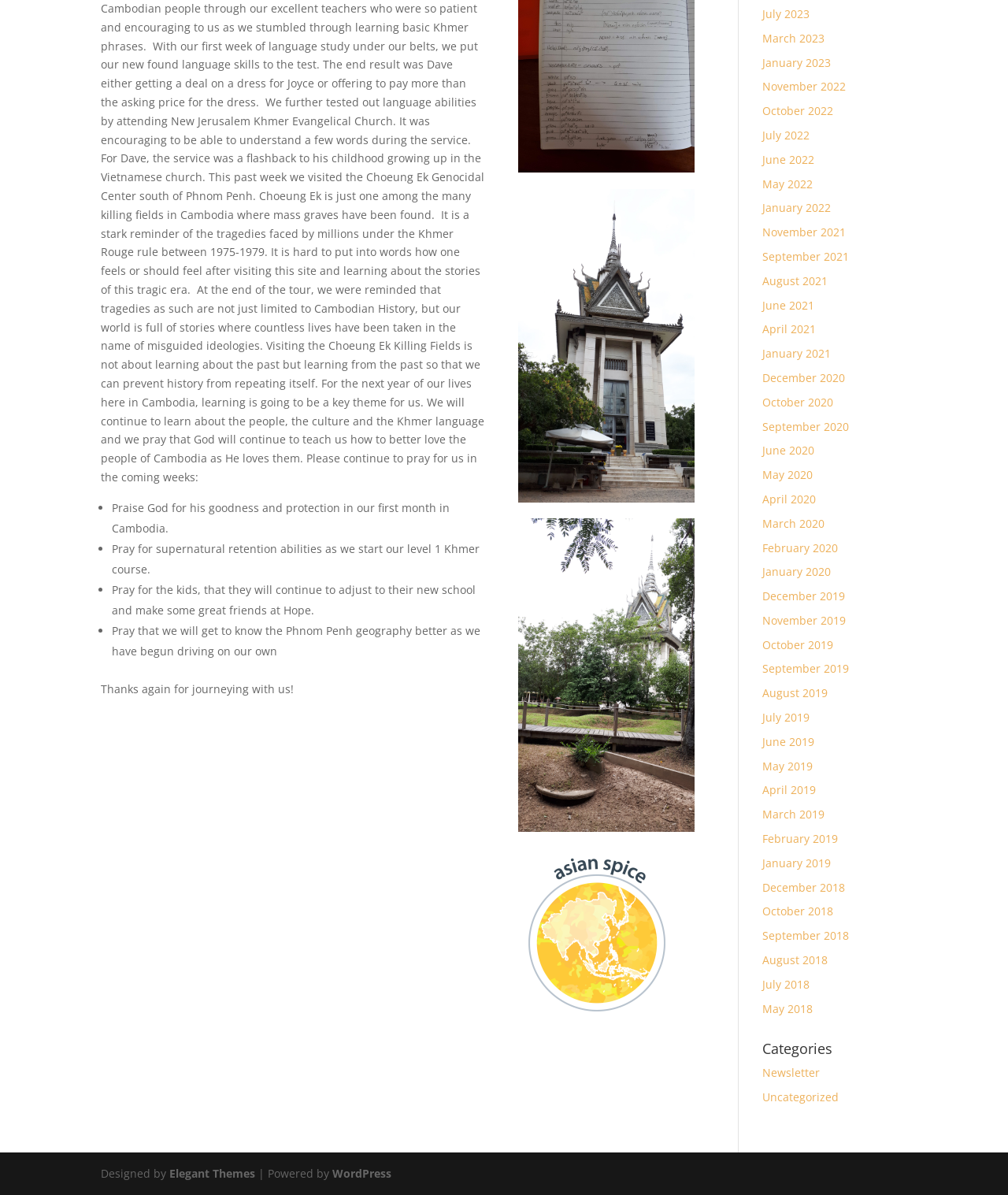Identify the bounding box for the UI element described as: "WordPress". Ensure the coordinates are four float numbers between 0 and 1, formatted as [left, top, right, bottom].

[0.33, 0.976, 0.388, 0.988]